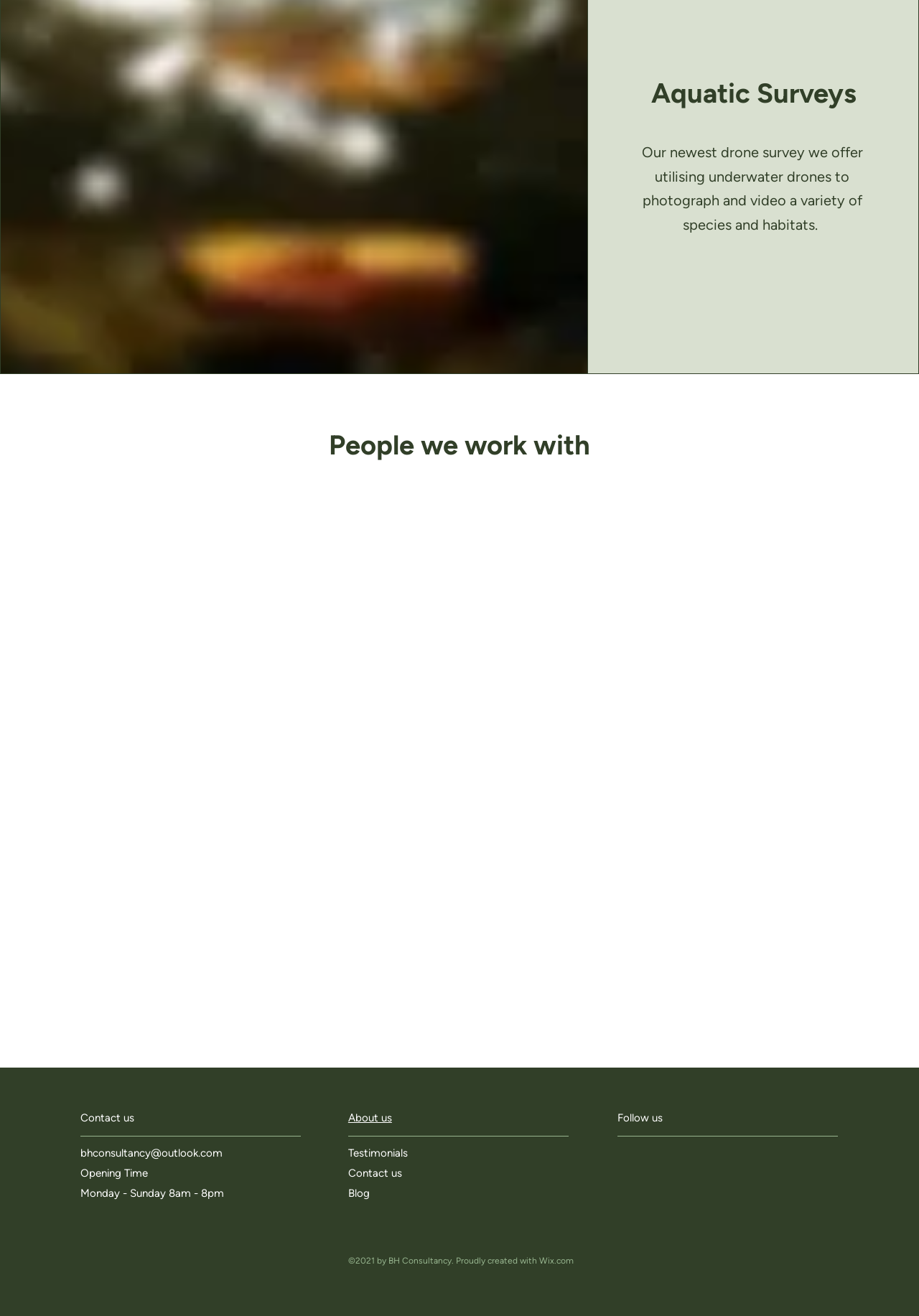Locate the bounding box coordinates of the clickable region necessary to complete the following instruction: "View the 'People we work with' section". Provide the coordinates in the format of four float numbers between 0 and 1, i.e., [left, top, right, bottom].

[0.117, 0.324, 0.883, 0.353]